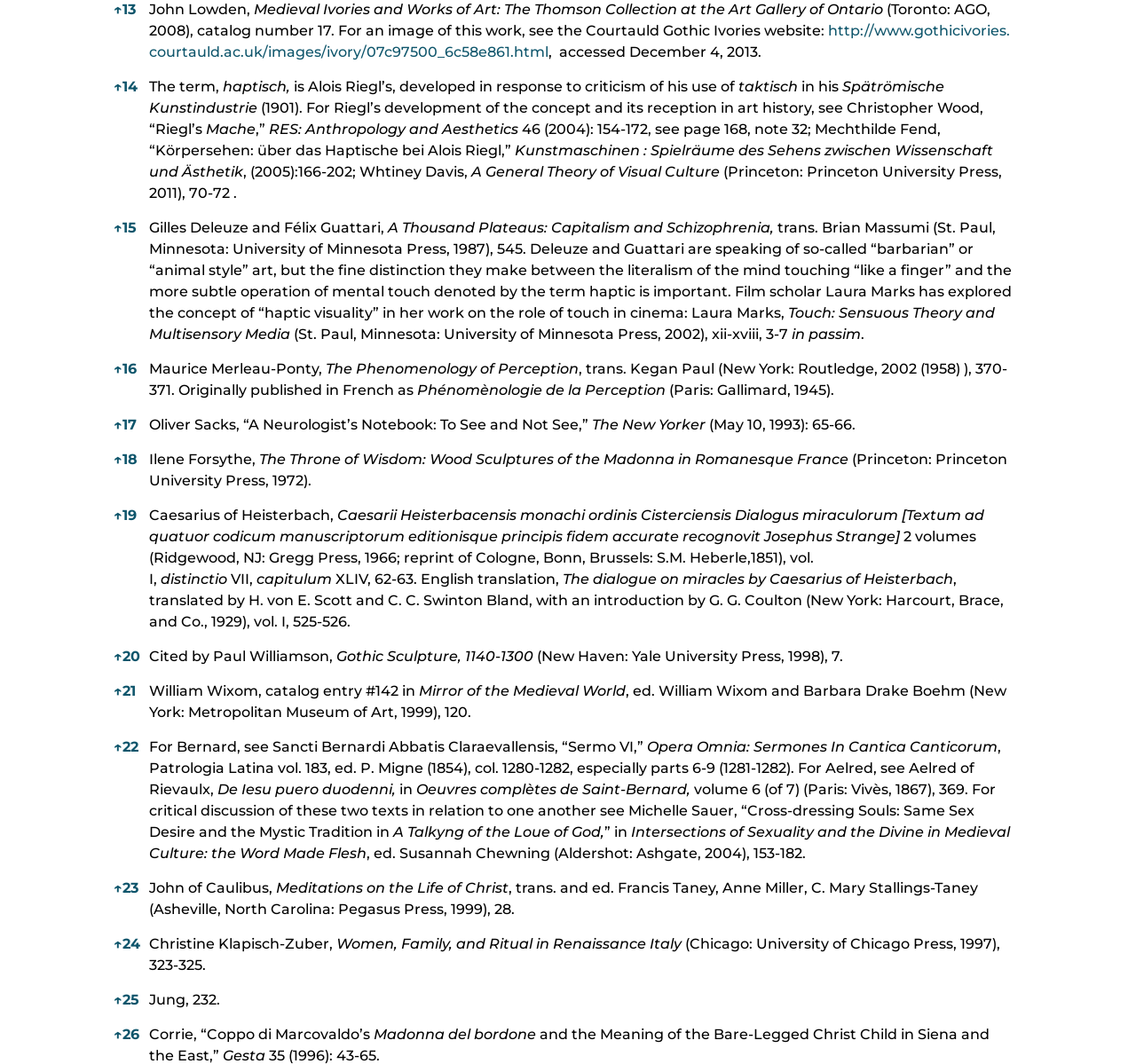Please determine the bounding box coordinates of the element to click on in order to accomplish the following task: "Check the reference by Jung". Ensure the coordinates are four float numbers ranging from 0 to 1, i.e., [left, top, right, bottom].

[0.131, 0.926, 0.9, 0.959]